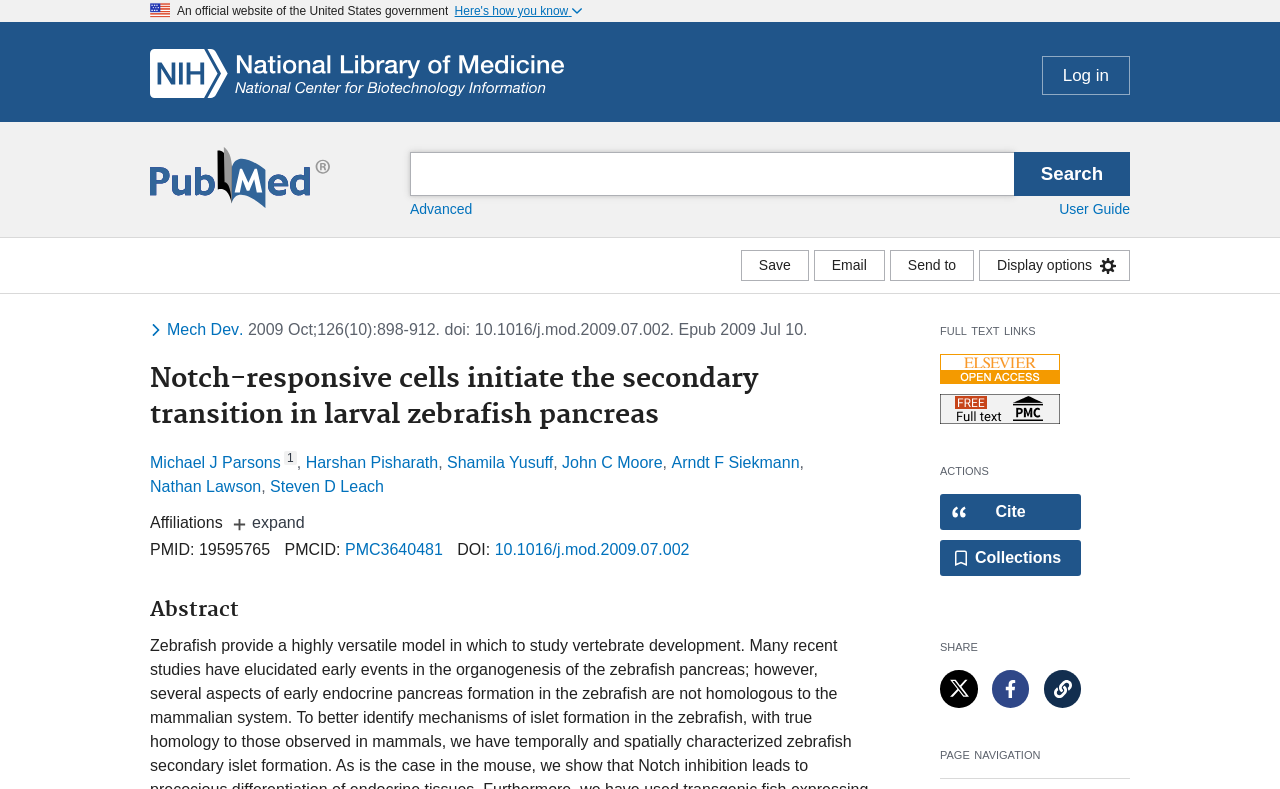Determine the bounding box for the UI element that matches this description: "parent_node: Search: aria-label="Pubmed Logo"".

[0.117, 0.186, 0.258, 0.25]